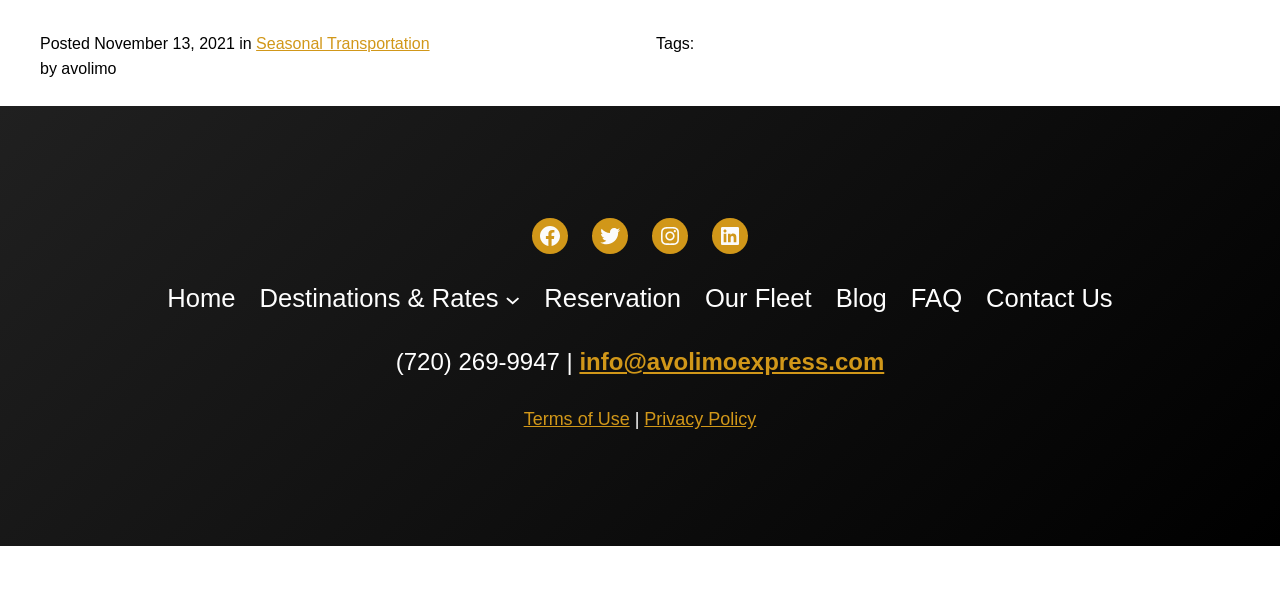Please respond to the question using a single word or phrase:
What is the date of the posted article?

November 13, 2021